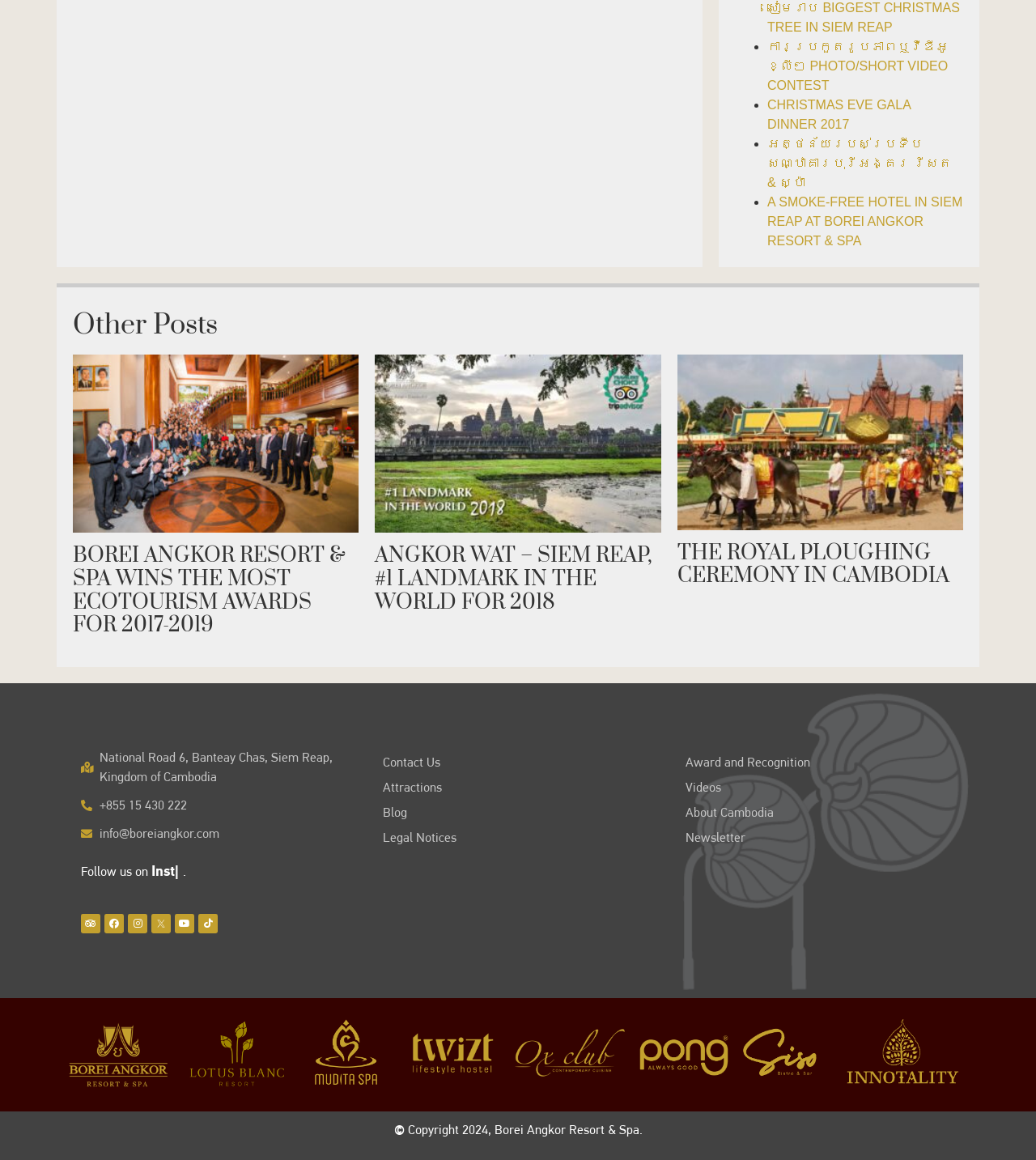Identify the bounding box coordinates of the region I need to click to complete this instruction: "Click on the link to learn about the Christmas Eve Gala Dinner 2017".

[0.741, 0.085, 0.879, 0.113]